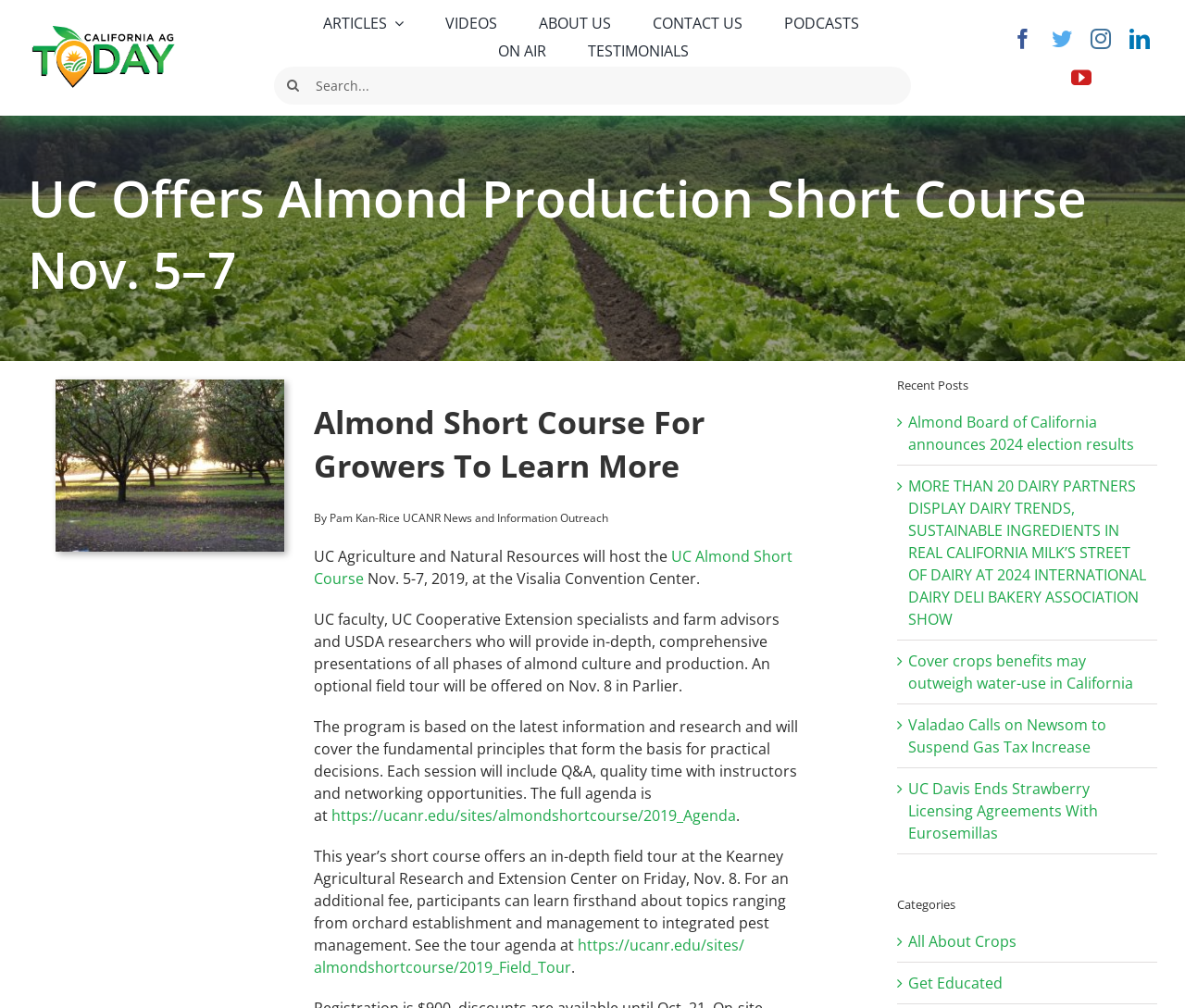Please locate the bounding box coordinates of the element's region that needs to be clicked to follow the instruction: "Explore the categories". The bounding box coordinates should be provided as four float numbers between 0 and 1, i.e., [left, top, right, bottom].

[0.757, 0.889, 0.977, 0.907]